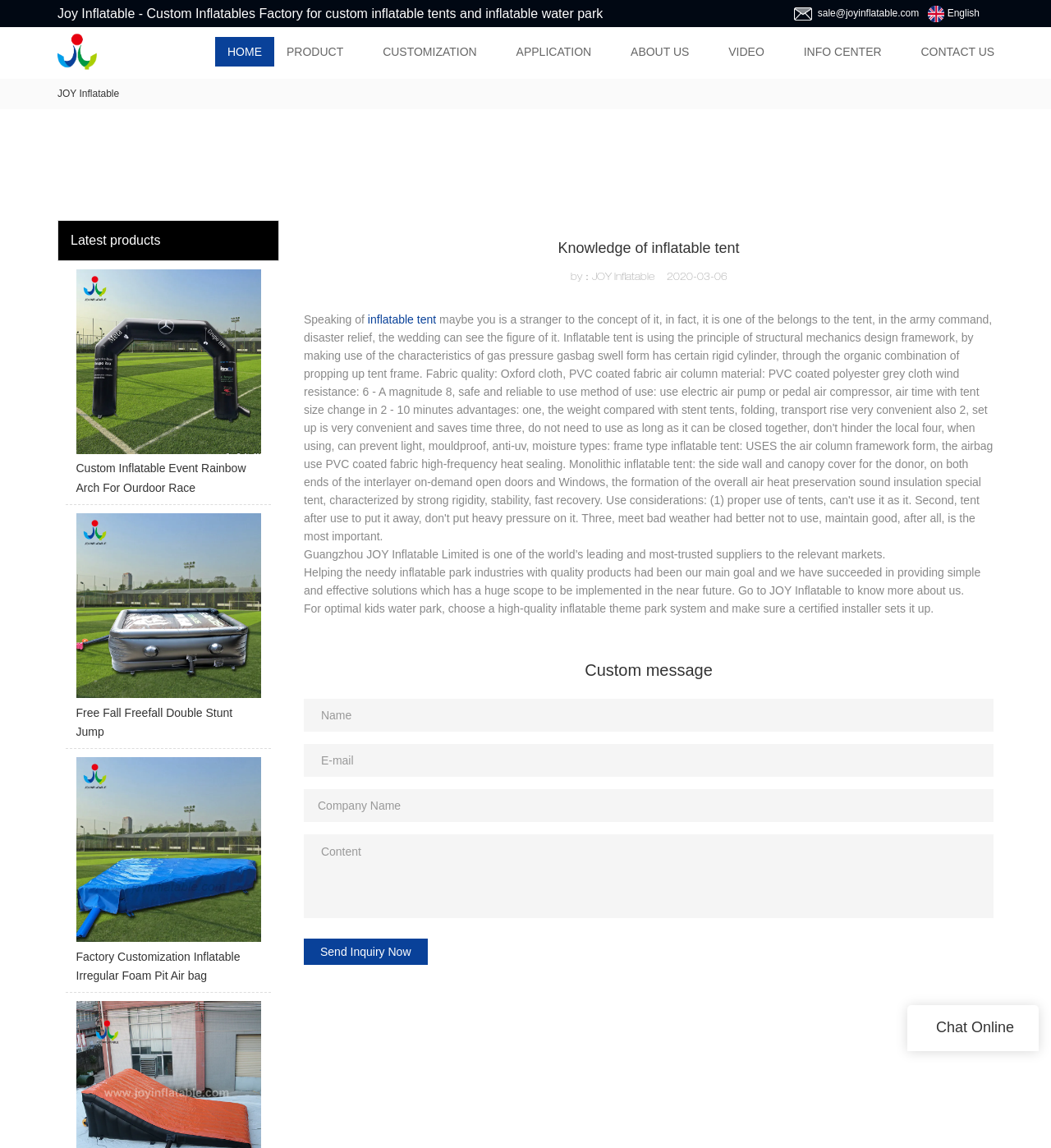Identify the main heading of the webpage and provide its text content.

Knowledge of inflatable tent